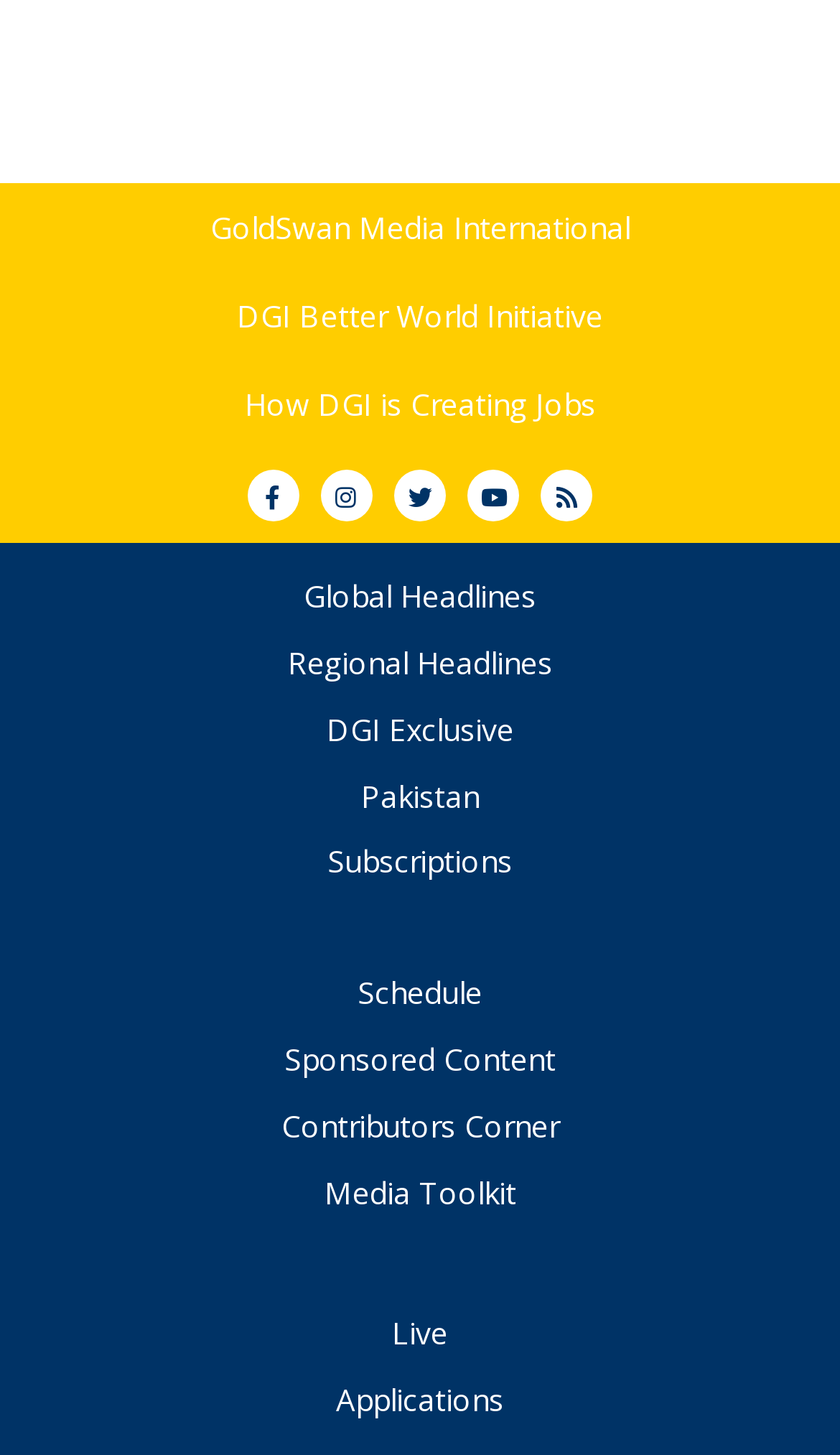What is the name of the initiative mentioned?
Give a one-word or short-phrase answer derived from the screenshot.

DGI Better World Initiative